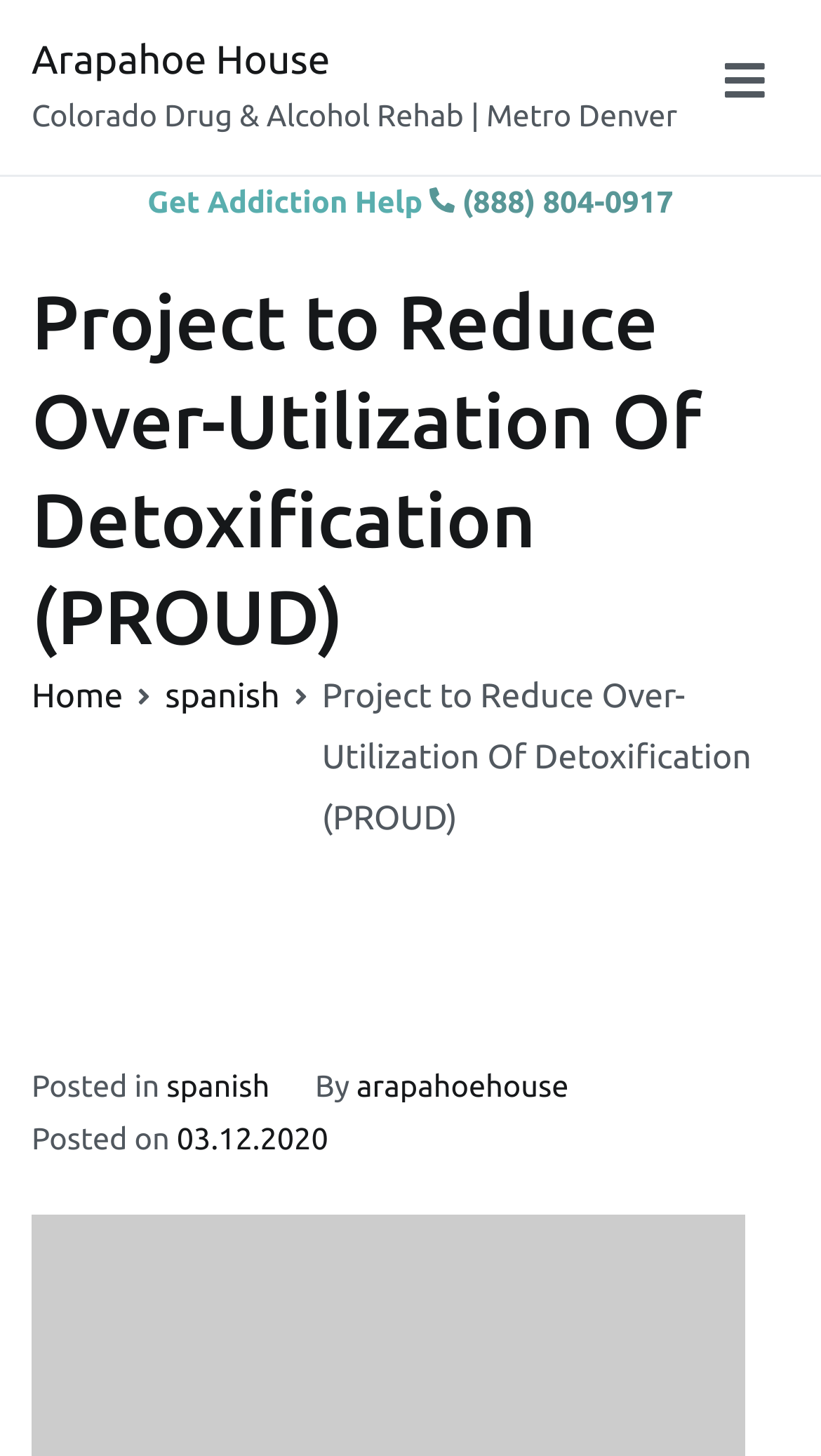Please identify the bounding box coordinates of the clickable region that I should interact with to perform the following instruction: "Open the Primary Menu". The coordinates should be expressed as four float numbers between 0 and 1, i.e., [left, top, right, bottom].

[0.883, 0.037, 0.932, 0.083]